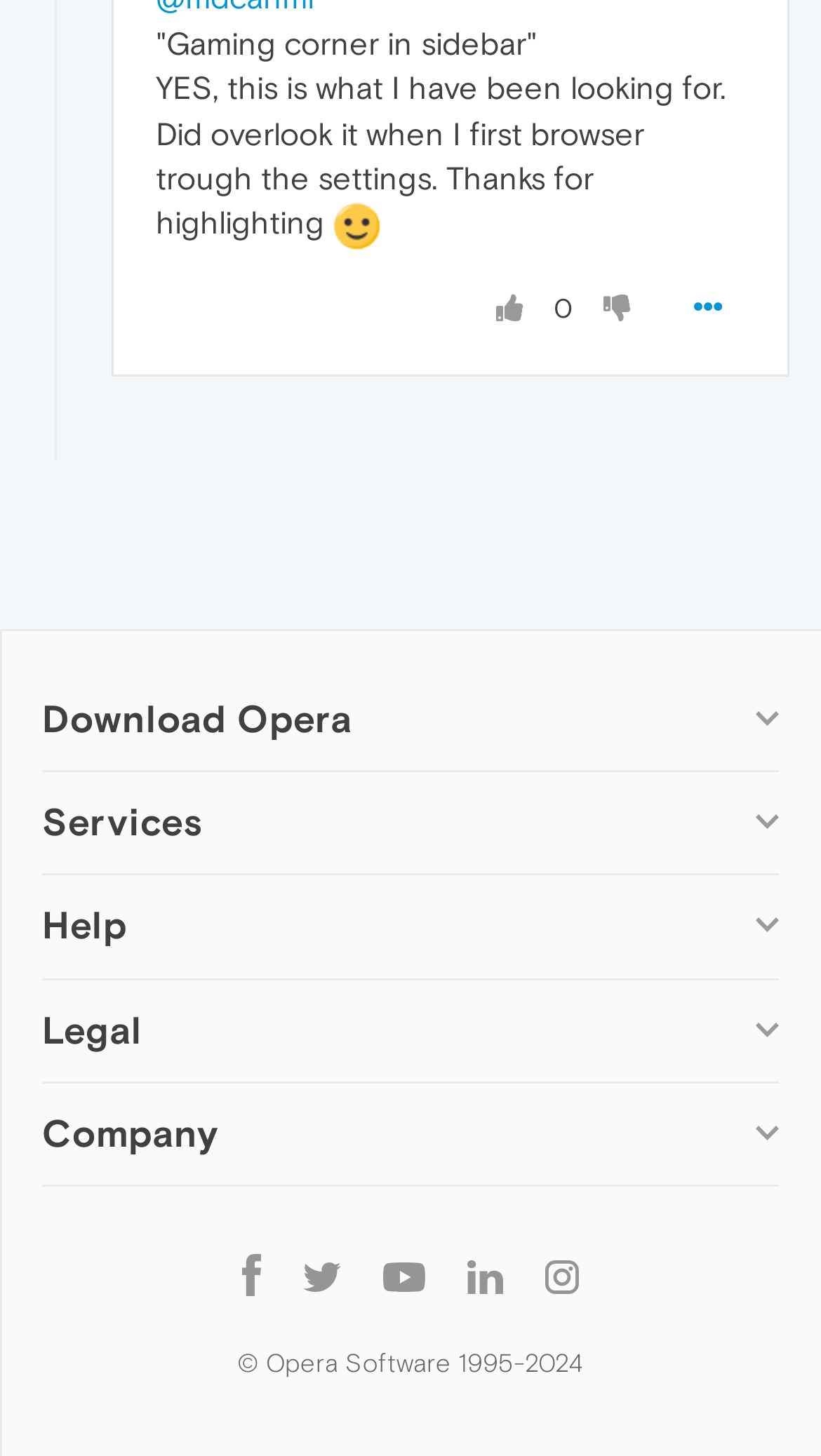Please specify the coordinates of the bounding box for the element that should be clicked to carry out this instruction: "Get help and support". The coordinates must be four float numbers between 0 and 1, formatted as [left, top, right, bottom].

[0.051, 0.694, 0.27, 0.715]